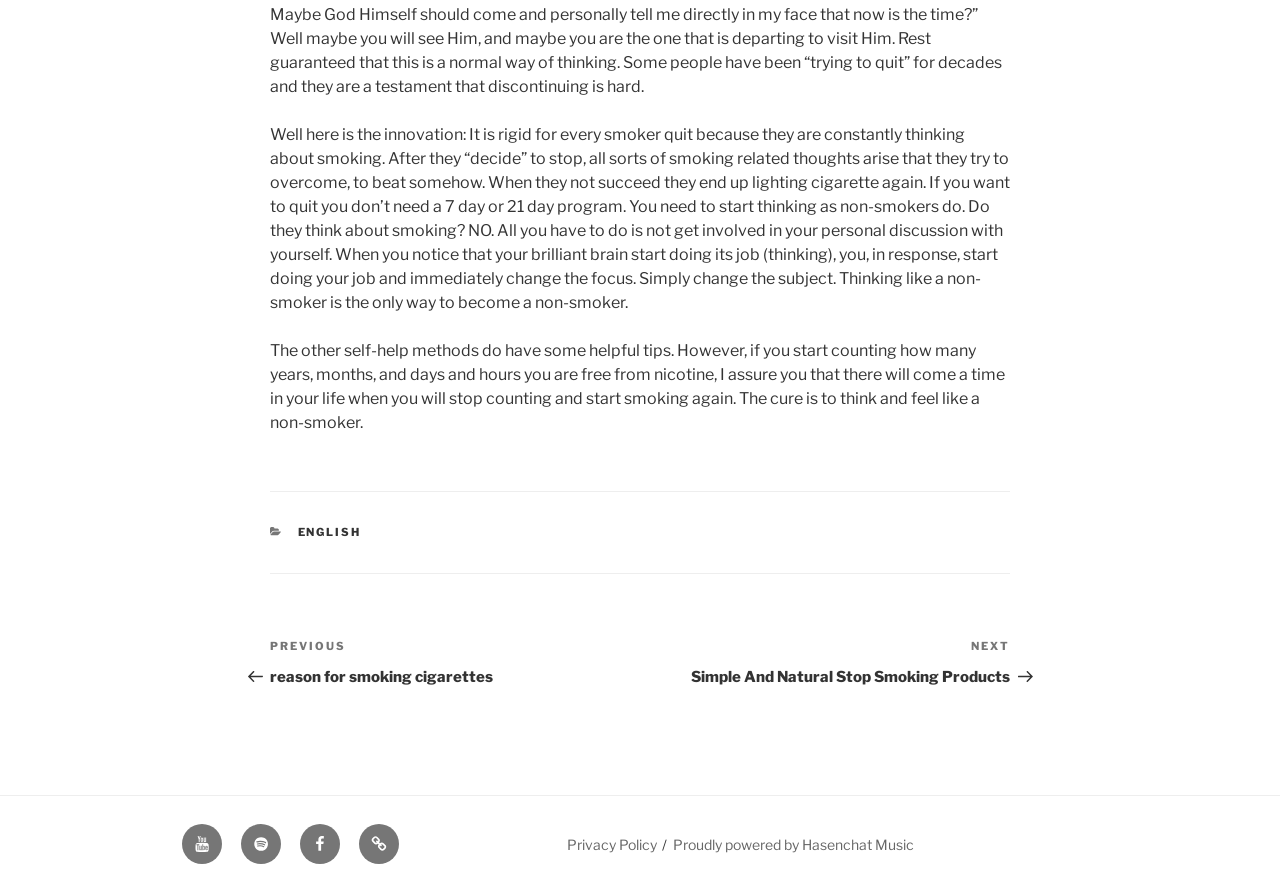Determine the bounding box coordinates of the UI element described below. Use the format (top-left x, top-left y, bottom-right x, bottom-right y) with floating point numbers between 0 and 1: Proudly powered by Hasenchat Music

[0.526, 0.936, 0.714, 0.955]